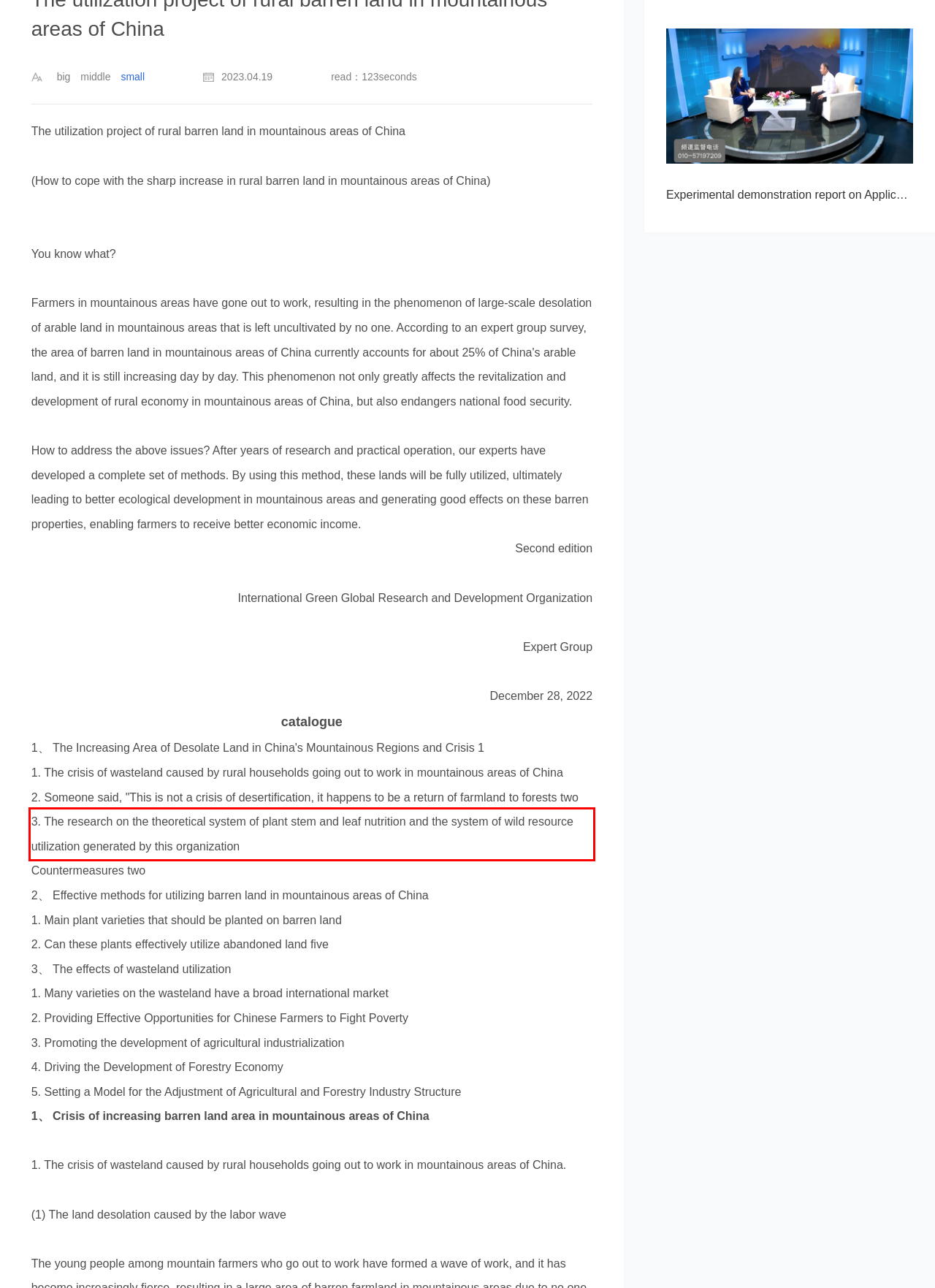Please extract the text content from the UI element enclosed by the red rectangle in the screenshot.

3. The research on the theoretical system of plant stem and leaf nutrition and the system of wild resource utilization generated by this organization